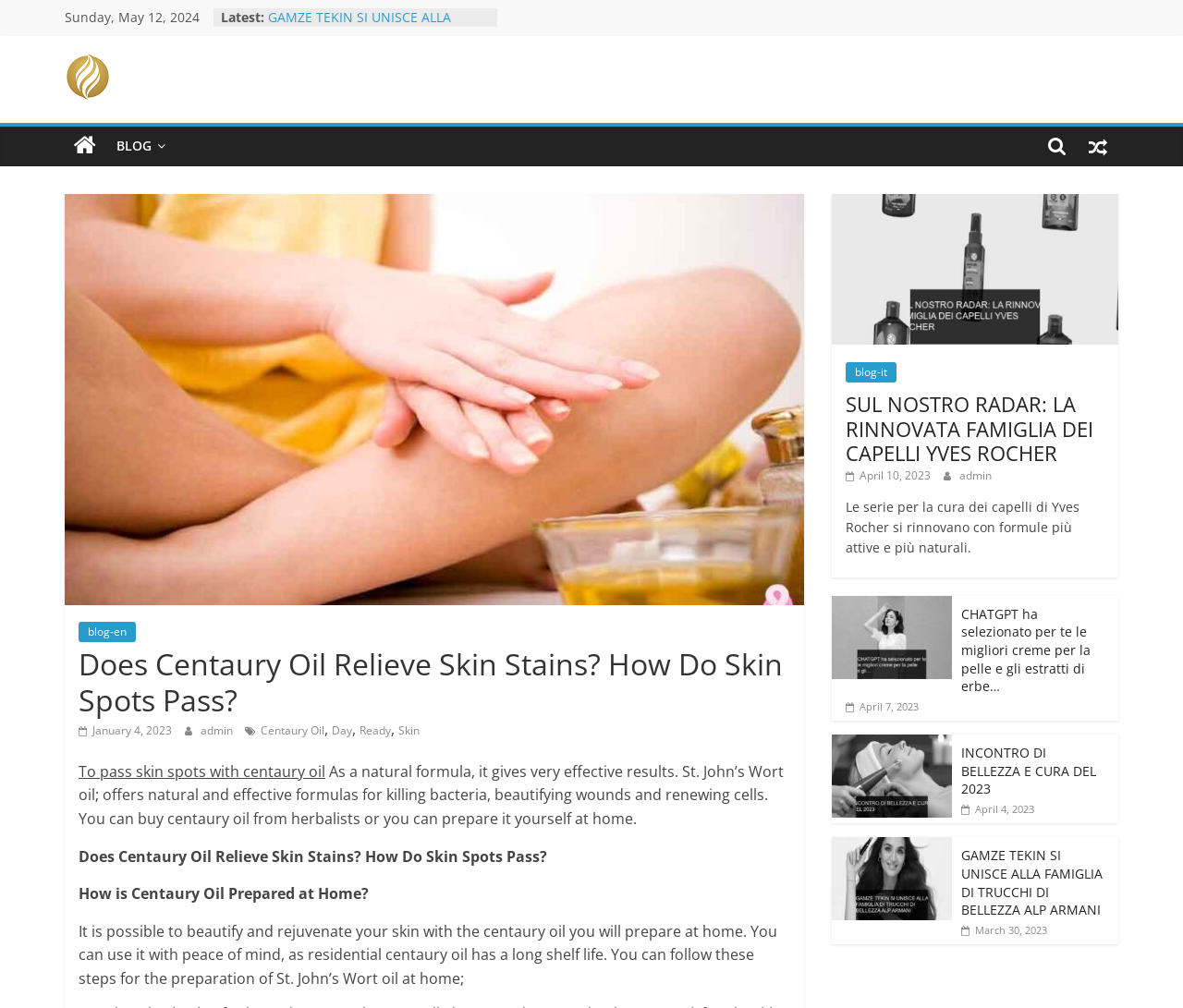How many links are there in the sidebar?
Based on the image, answer the question with as much detail as possible.

I counted the number of links in the sidebar by looking at the links starting from 'INCONTRO DI BELLEZZA E CURA DEL 2023' to 'Consigli del dentista per l’alitosi durante il Ramadan'.